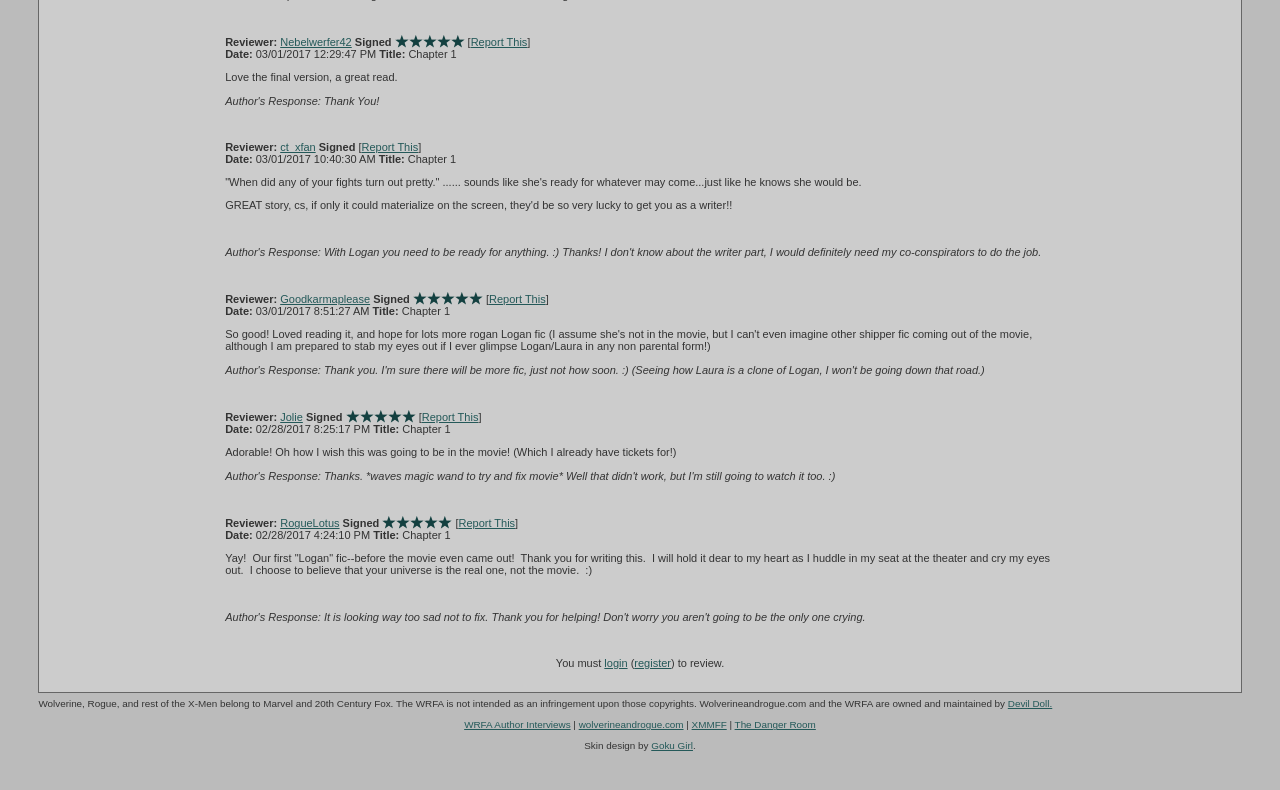Locate the bounding box of the UI element described by: "WRFA Author Interviews" in the given webpage screenshot.

[0.363, 0.91, 0.446, 0.924]